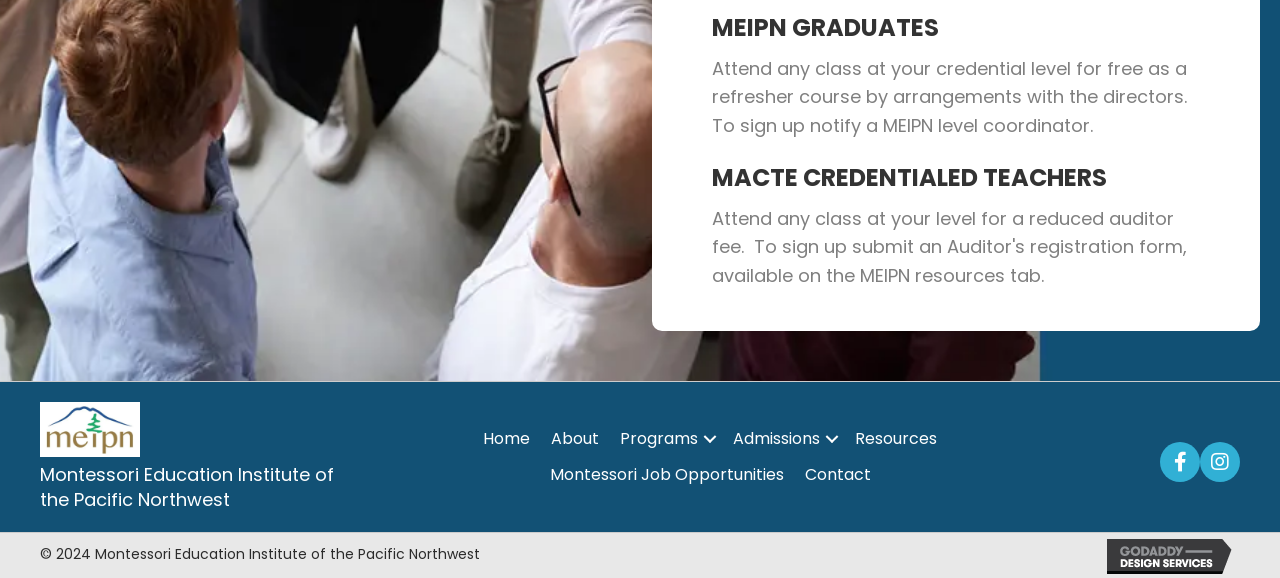By analyzing the image, answer the following question with a detailed response: What is the name of the institute?

I found the answer by looking at the heading element with the text 'Montessori Education Institute of the Pacific Northwest' which is located at the top of the webpage.